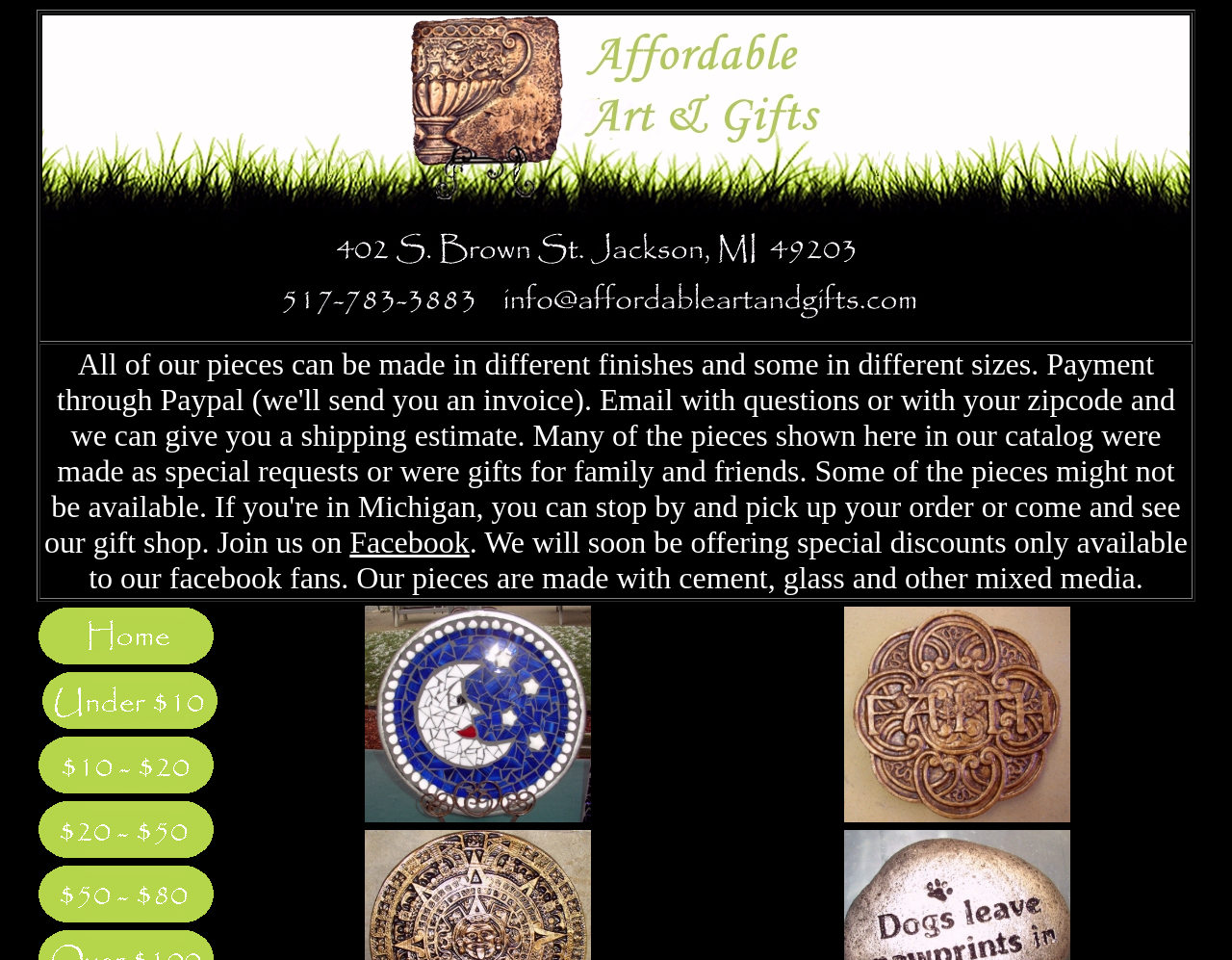Generate an in-depth caption that captures all aspects of the webpage.

The webpage is about AFG, a company that creates unique pieces made from cement, glass, and mixed media. At the top of the page, there is a table with two rows. The first row contains a link, and the second row has a grid cell with a descriptive text about the company's products and services. The text explains that their pieces can be customized in different finishes and sizes, and payment can be made through PayPal. It also mentions that some pieces may not be available and invites customers to visit their gift shop in Michigan or follow them on Facebook for special discounts.

Below the table, there are four links with corresponding images, categorized by price: Under $10, Under $20, Under $50, and Under $80. These links are aligned horizontally, with the images displaying the price ranges. The Facebook link is located above these price categories, on the right side of the page. Overall, the webpage has a simple layout, with a focus on showcasing the company's products and services.